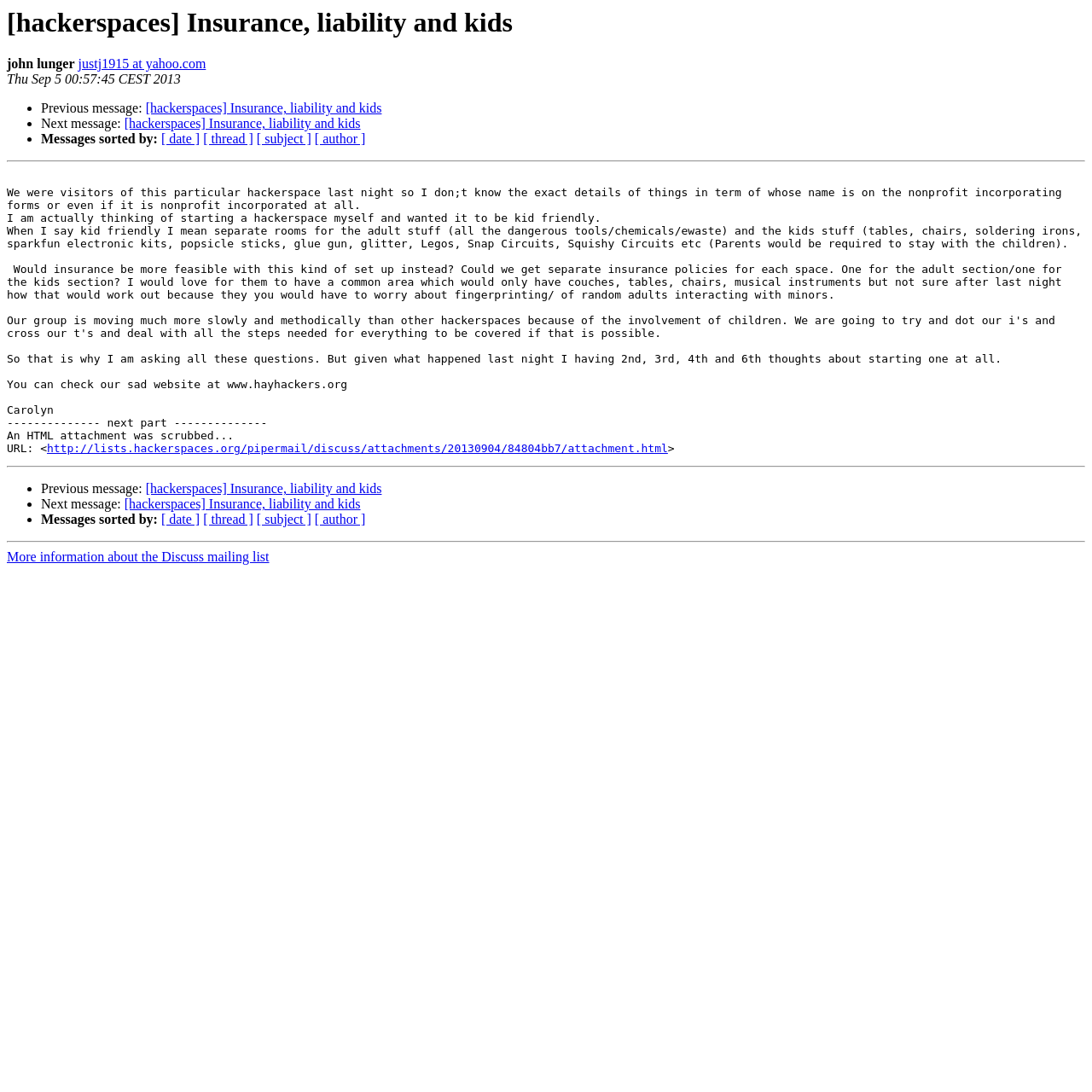Pinpoint the bounding box coordinates of the clickable element needed to complete the instruction: "Get more information about the Discuss mailing list". The coordinates should be provided as four float numbers between 0 and 1: [left, top, right, bottom].

[0.006, 0.503, 0.246, 0.517]